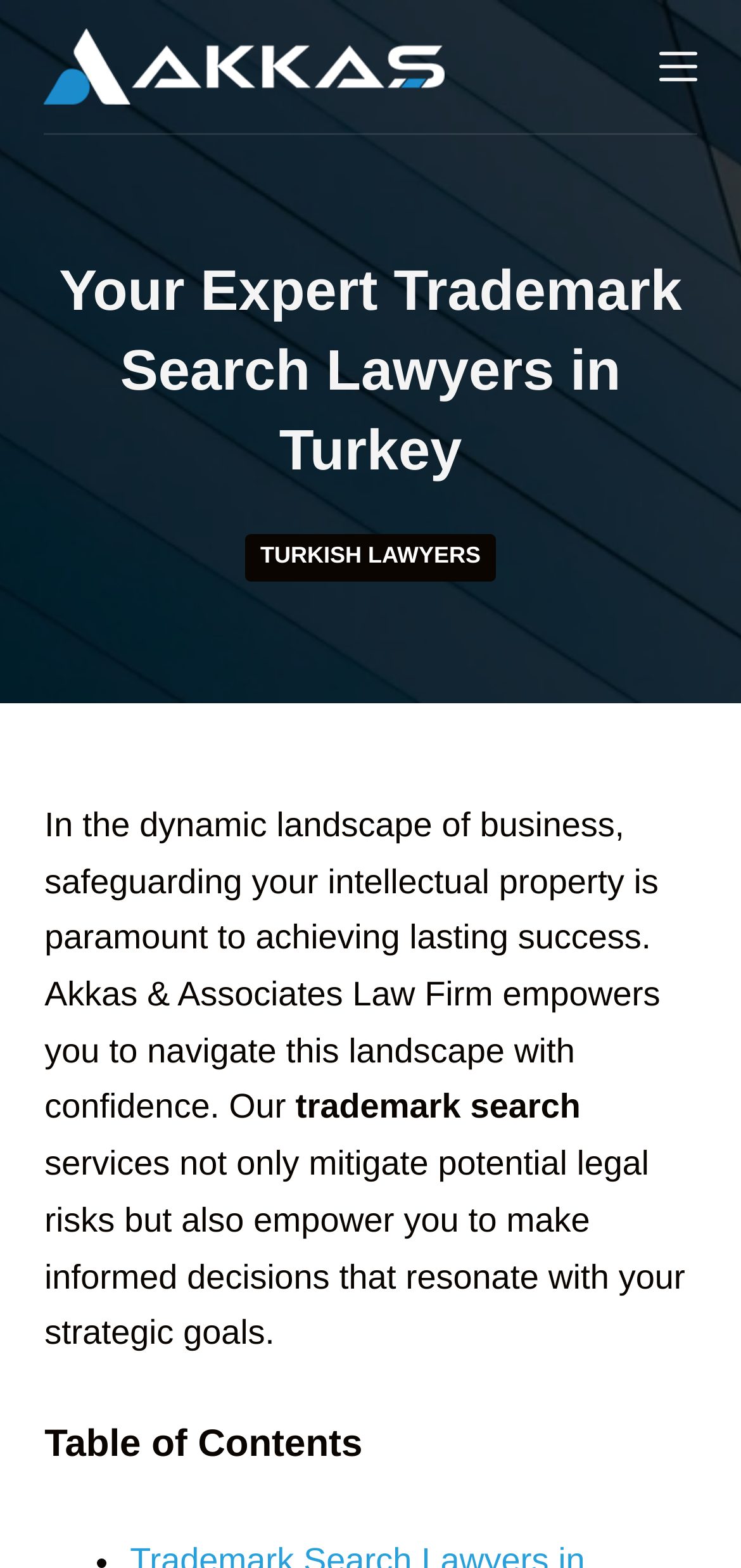What is the main service offered by the law firm?
Give a single word or phrase answer based on the content of the image.

Trademark search